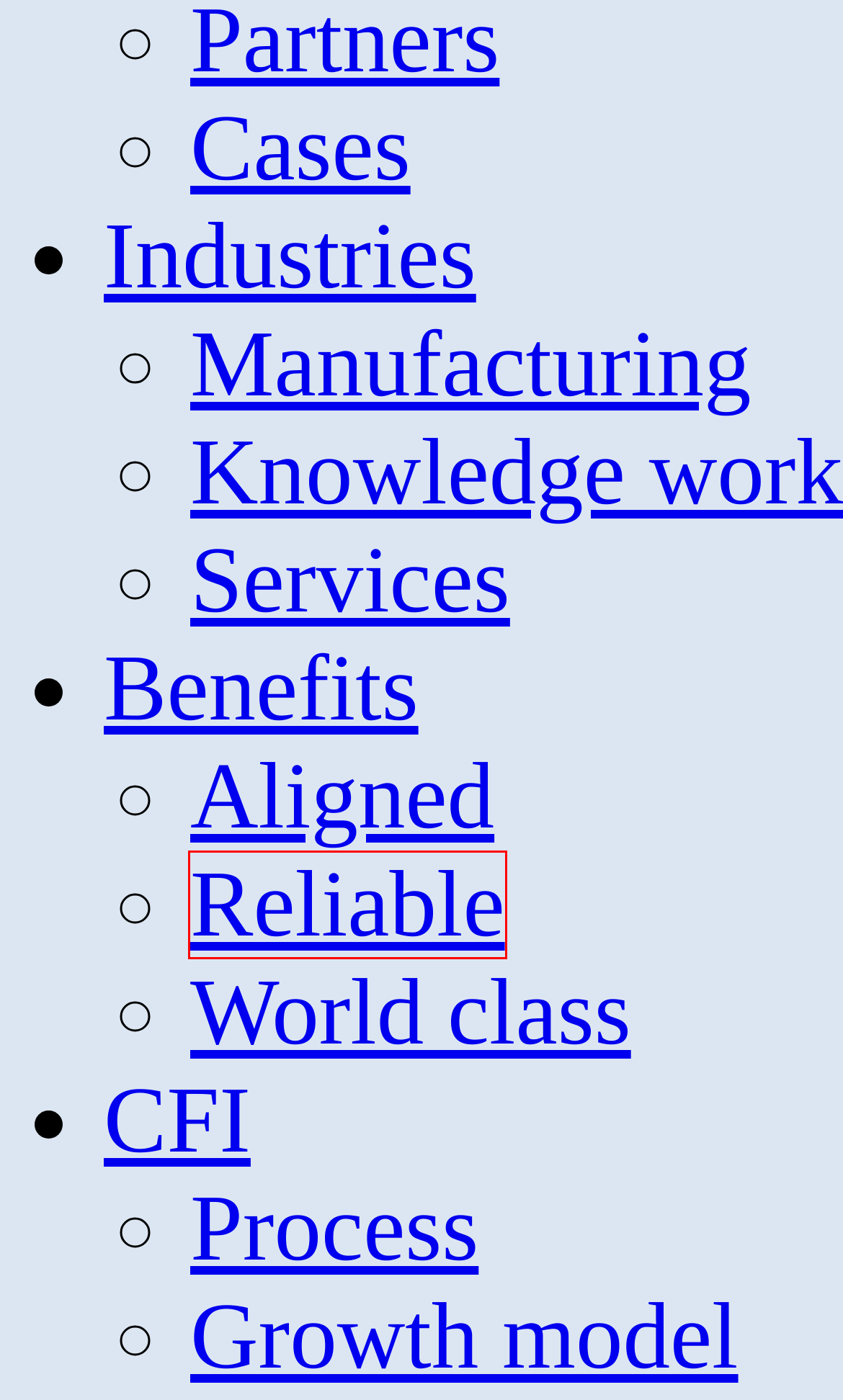Review the webpage screenshot and focus on the UI element within the red bounding box. Select the best-matching webpage description for the new webpage that follows after clicking the highlighted element. Here are the candidates:
A. Cases - CFI EN
B. Benefits - CFI EN
C. Reliable - CFI EN
D. Manufacturing - CFI EN
E. Industries - CFI EN
F. Knowledge work - CFI EN
G. Process - CFI EN
H. World class - CFI EN

C